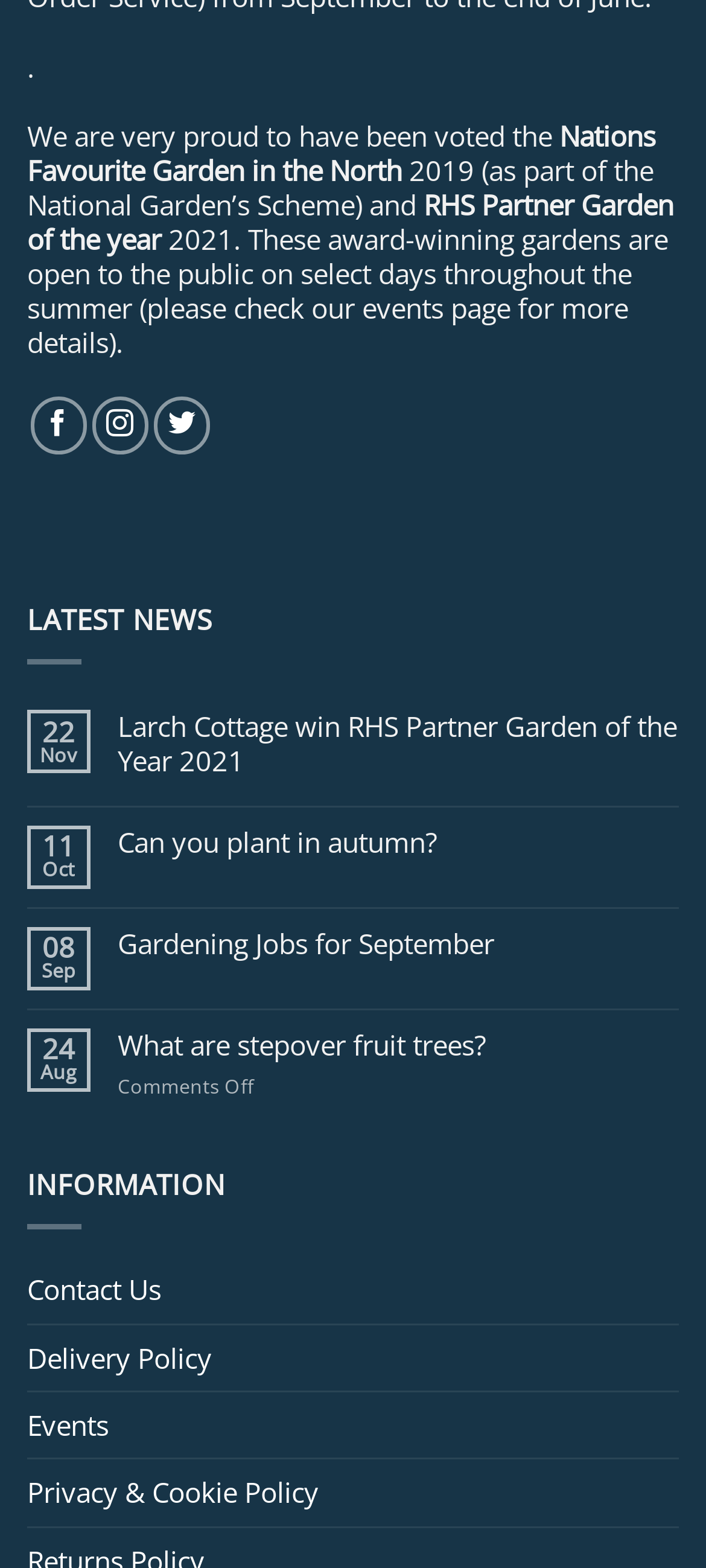Pinpoint the bounding box coordinates of the element to be clicked to execute the instruction: "Read Larch Cottage win RHS Partner Garden of the Year 2021".

[0.167, 0.453, 0.962, 0.495]